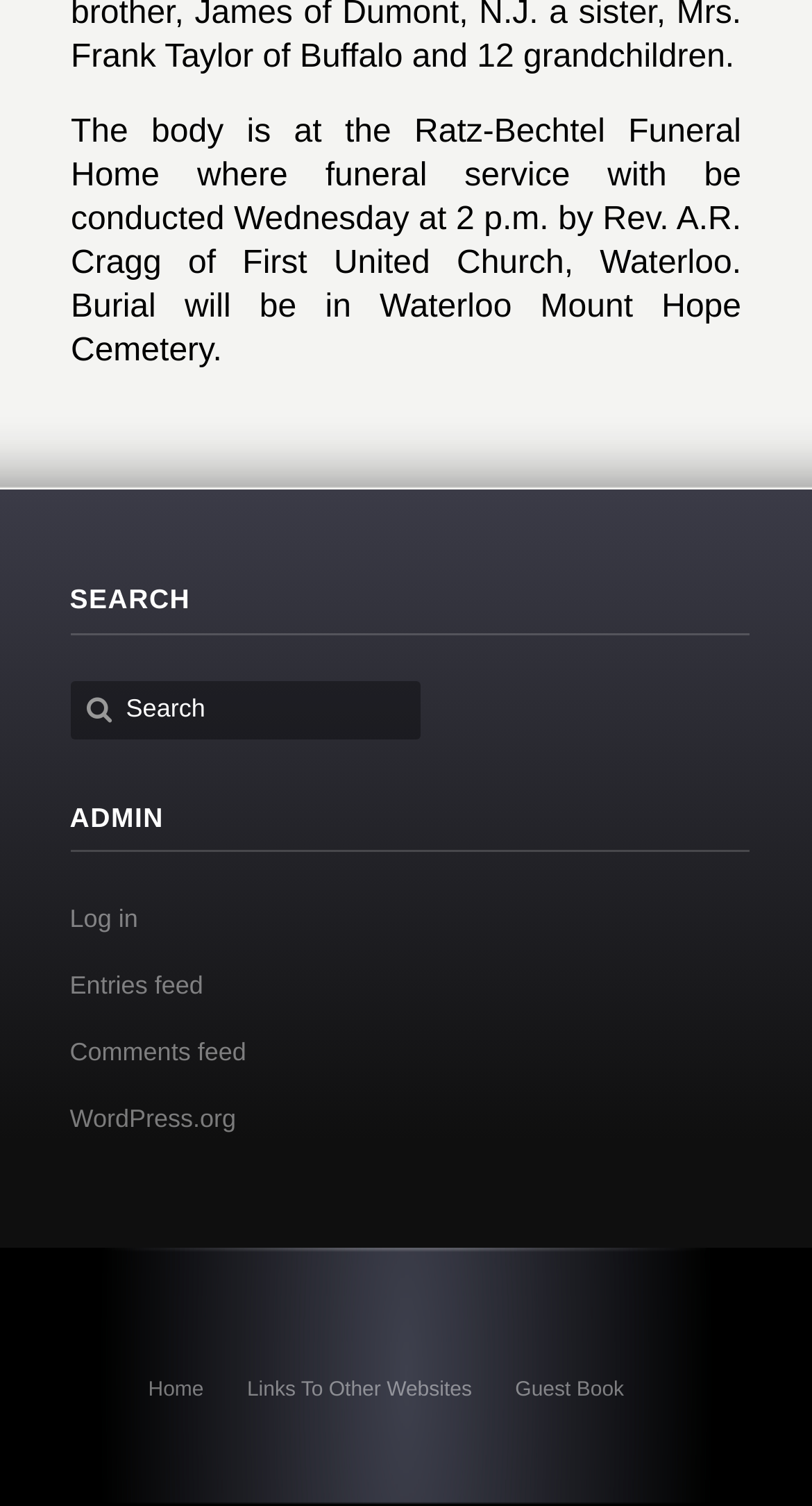What is the cemetery name where the burial will take place?
Please provide a single word or phrase as the answer based on the screenshot.

Waterloo Mount Hope Cemetery